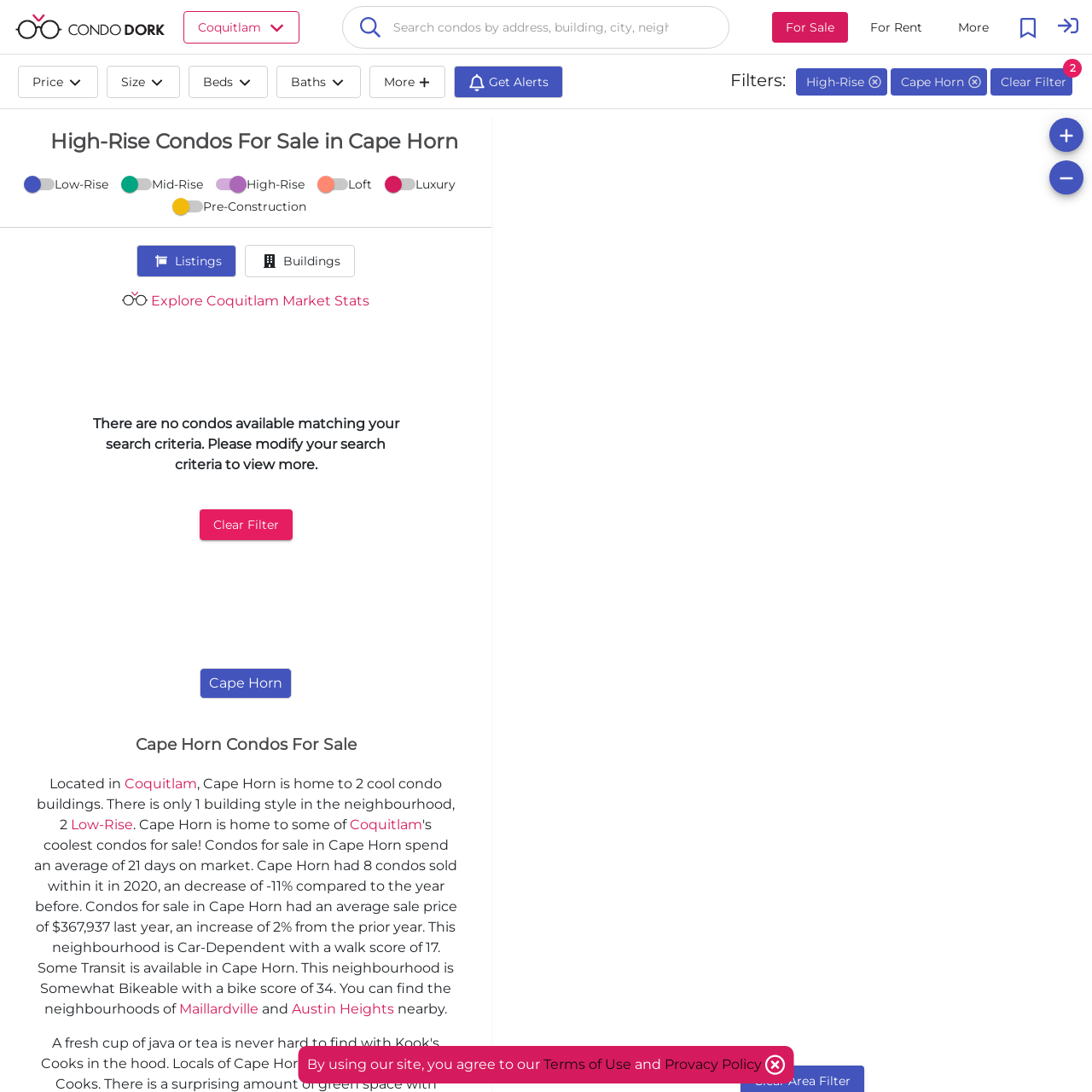What is the current search criteria?
Give a thorough and detailed response to the question.

The webpage displays the message 'There are no condos available matching your search criteria. Please modify your search criteria to view more.' which implies that the current search criteria do not yield any results.